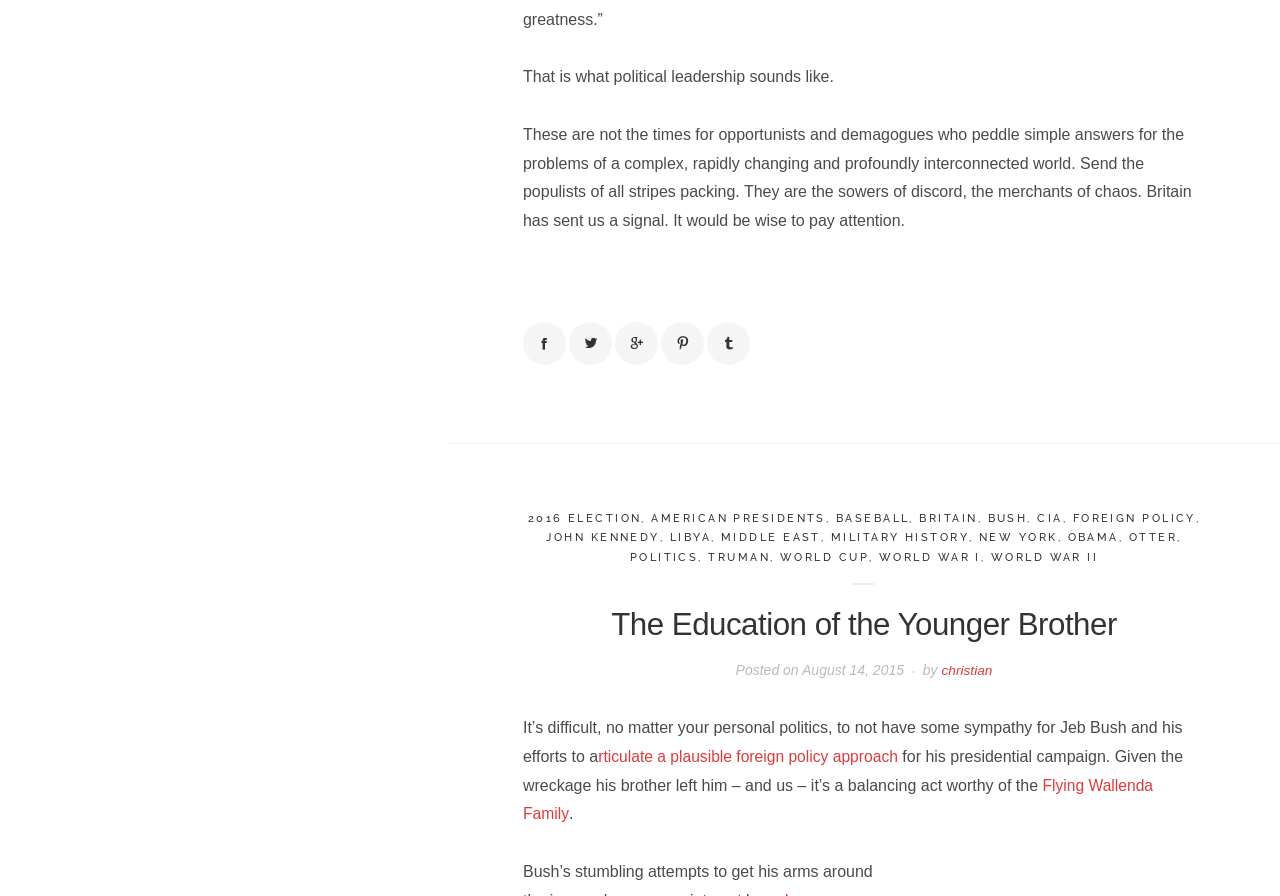Provide the bounding box coordinates for the UI element that is described as: "title="Share on Google Plus"".

[0.482, 0.394, 0.516, 0.444]